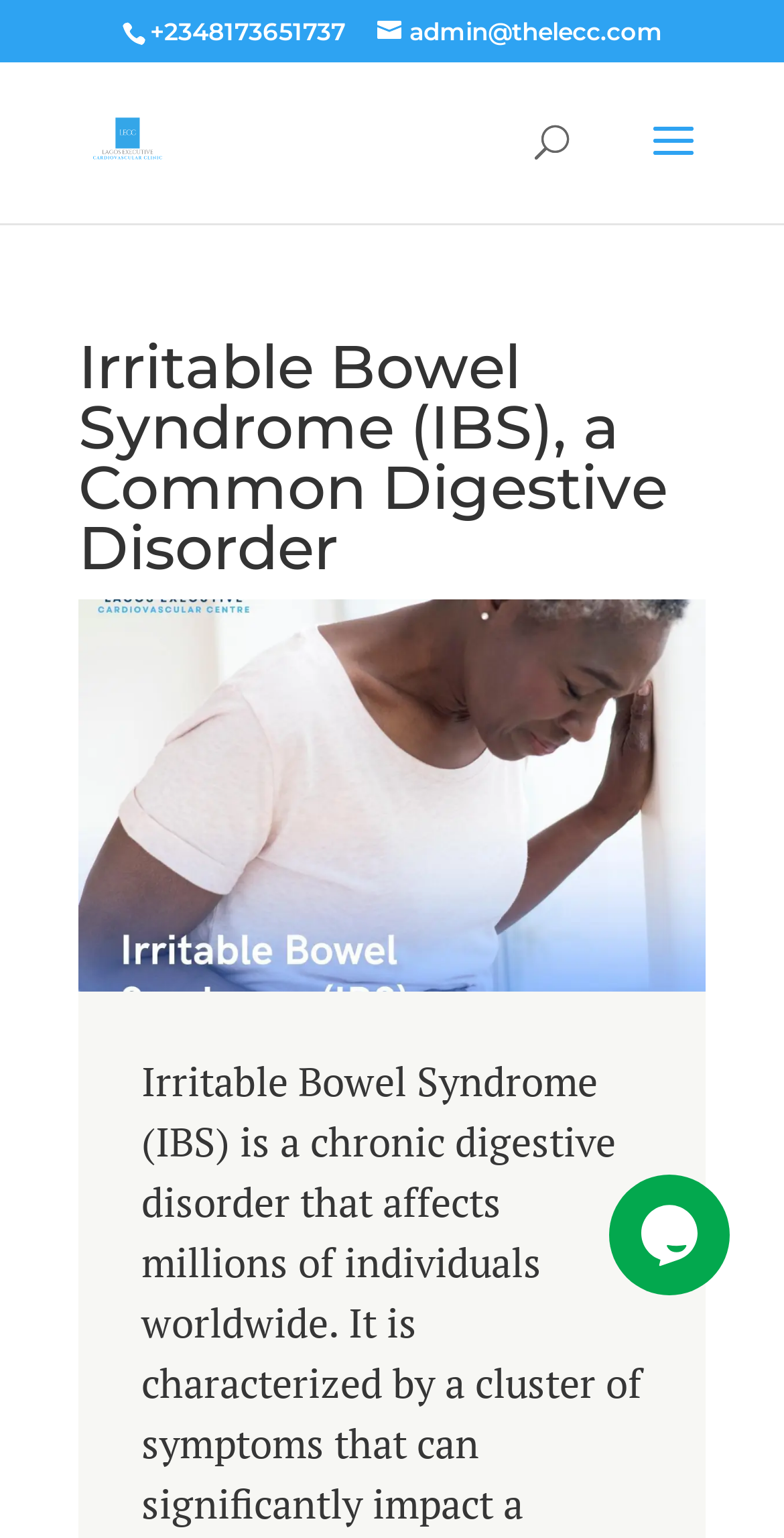What is the purpose of the search box on the webpage?
Give a single word or phrase as your answer by examining the image.

Search for: